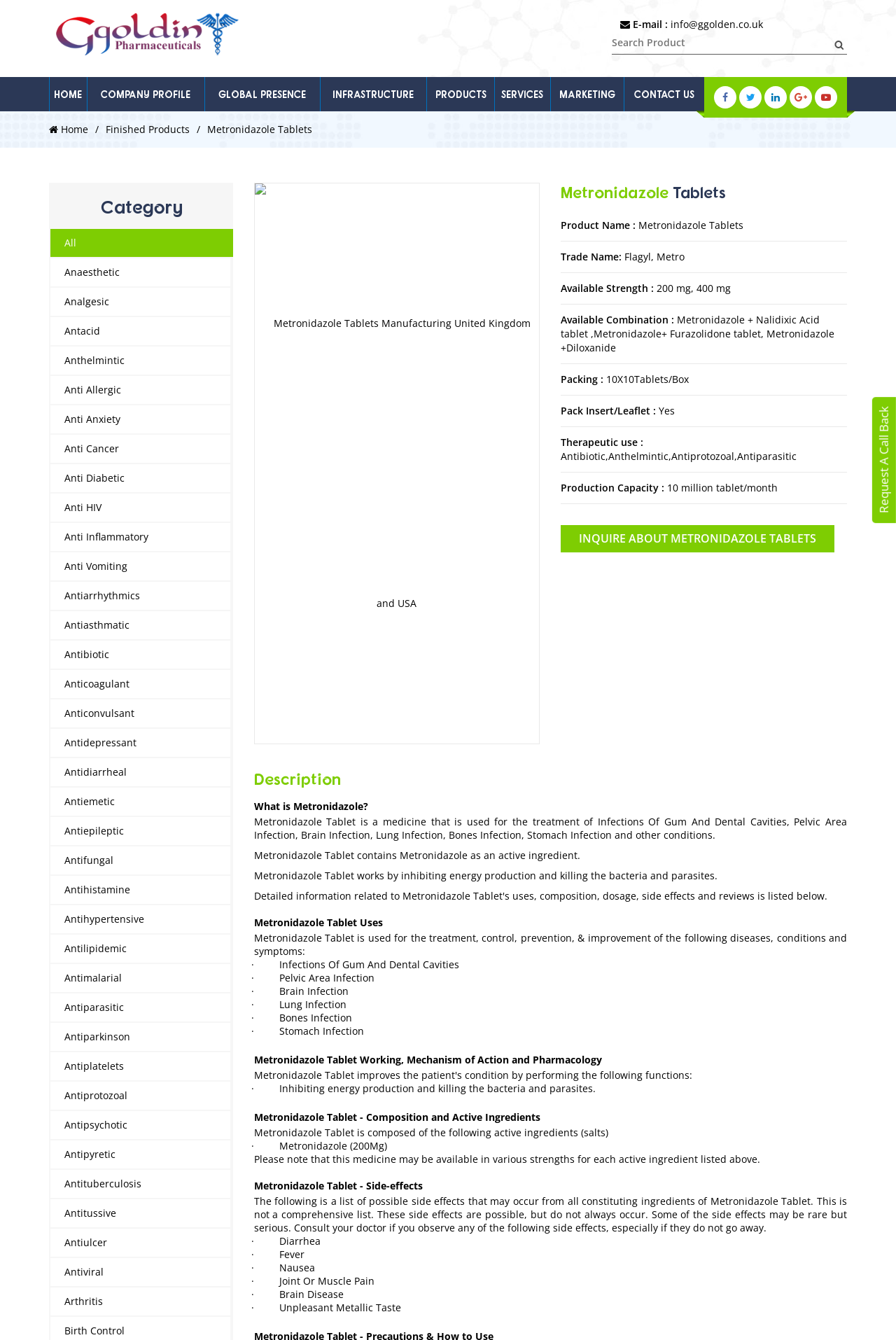Identify the bounding box for the described UI element: "name="txtsearch" placeholder="Search Product"".

[0.683, 0.024, 0.945, 0.041]